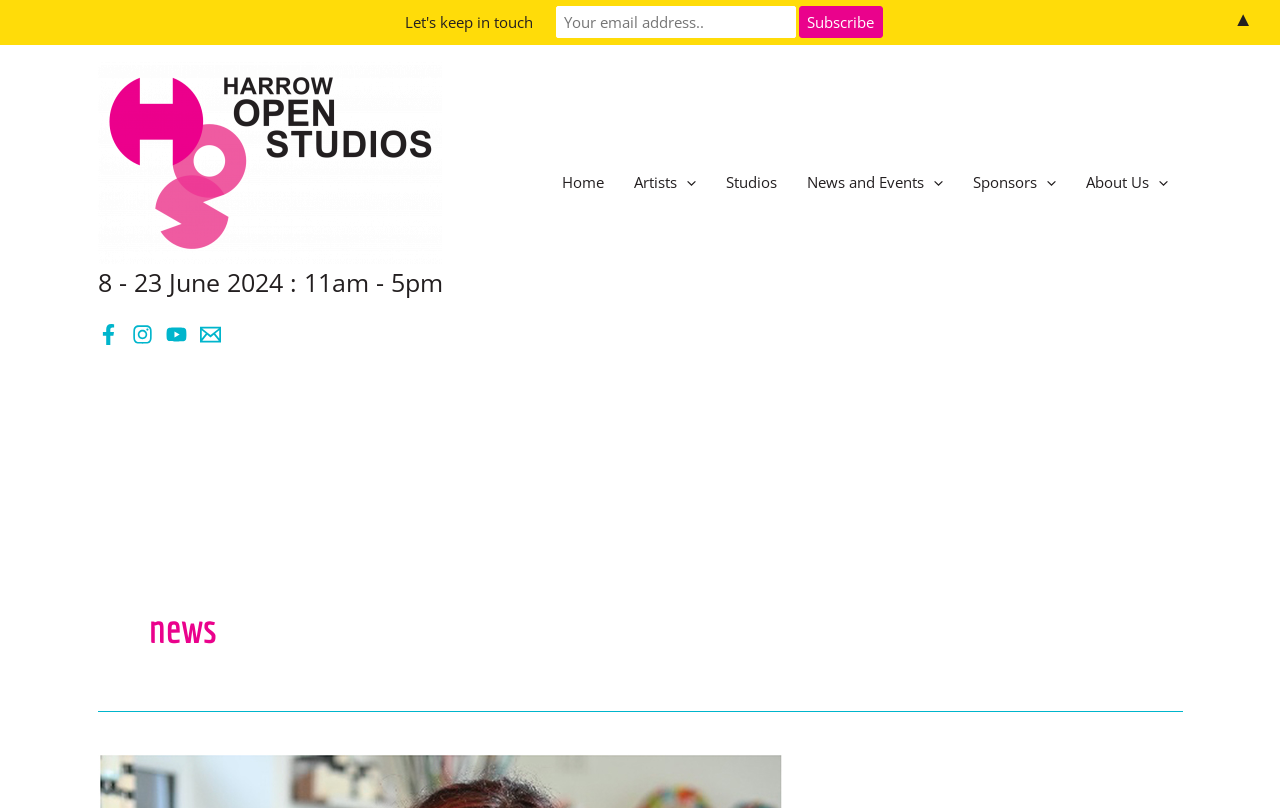Please give the bounding box coordinates of the area that should be clicked to fulfill the following instruction: "Visit the Facebook page". The coordinates should be in the format of four float numbers from 0 to 1, i.e., [left, top, right, bottom].

[0.076, 0.401, 0.093, 0.427]